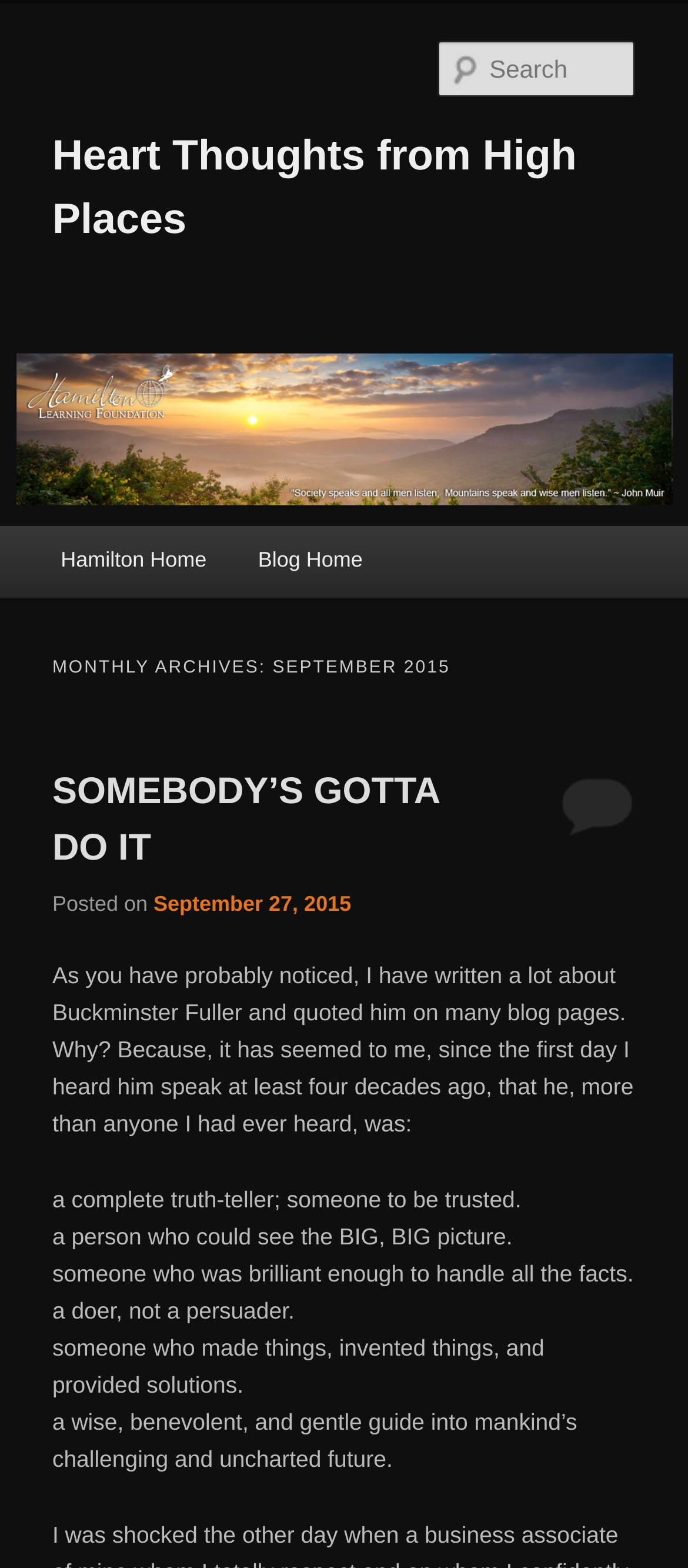Locate the bounding box coordinates of the element that needs to be clicked to carry out the instruction: "search". The coordinates should be given as four float numbers ranging from 0 to 1, i.e., [left, top, right, bottom].

[0.637, 0.026, 0.924, 0.062]